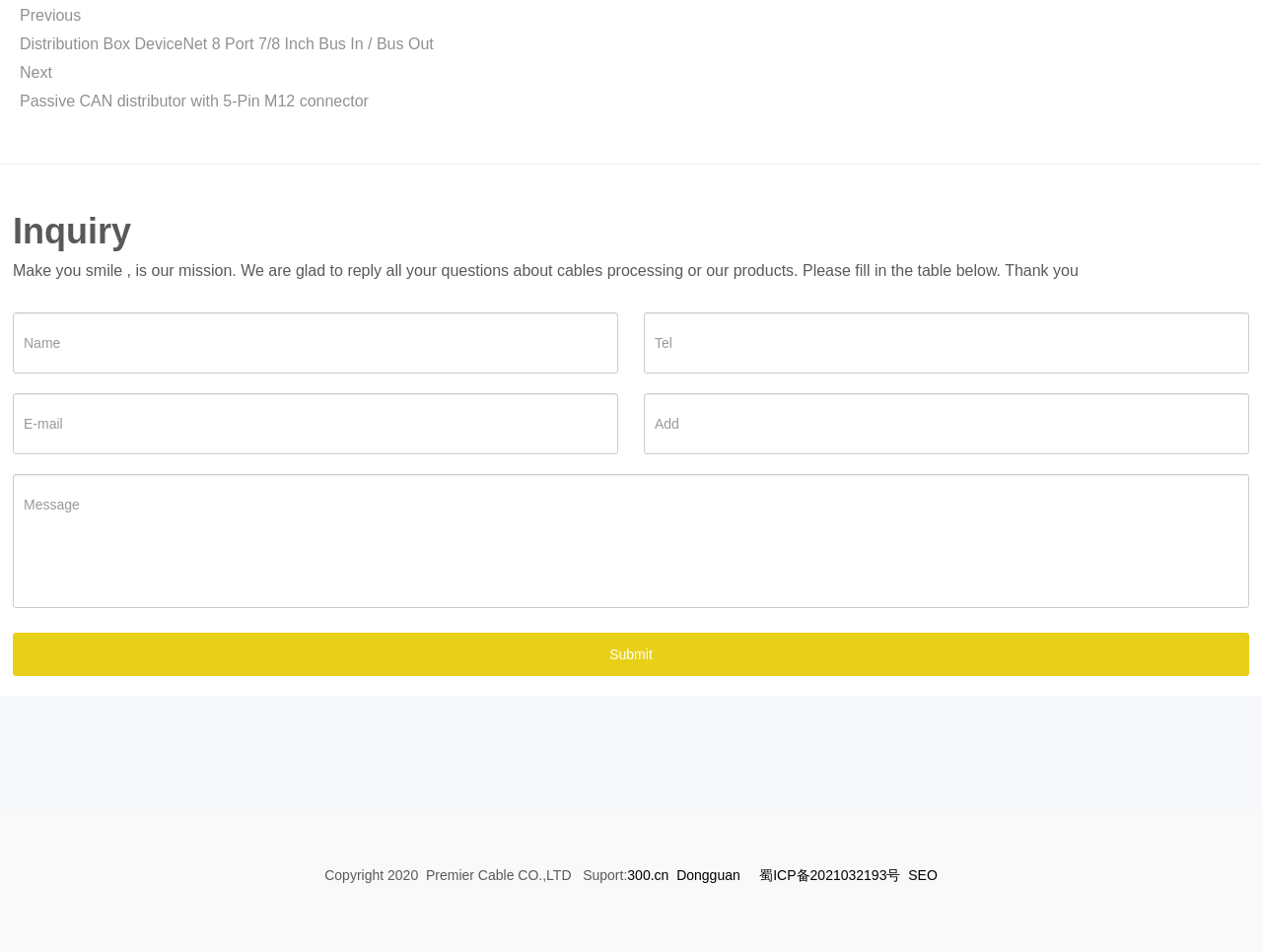Find the bounding box coordinates for the HTML element described as: "Submit". The coordinates should consist of four float values between 0 and 1, i.e., [left, top, right, bottom].

[0.01, 0.664, 0.99, 0.71]